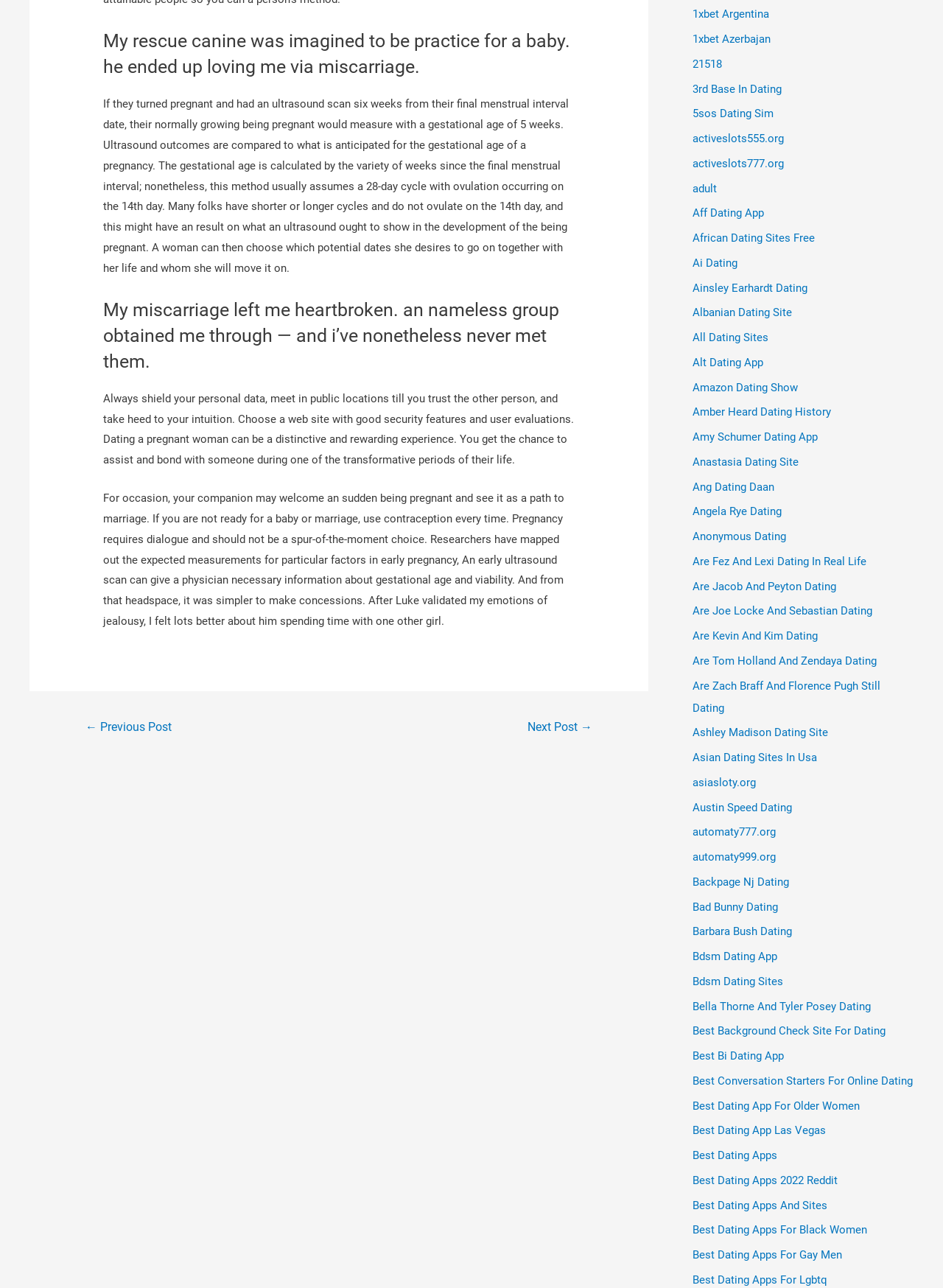Pinpoint the bounding box coordinates of the area that must be clicked to complete this instruction: "Visit the '1xbet Argentina' link".

[0.734, 0.006, 0.816, 0.016]